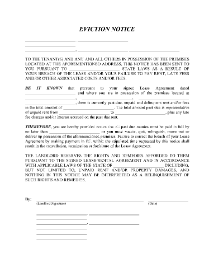Create a vivid and detailed description of the image.

The image depicts a formal eviction notice, titled "EVICTION NOTICE," addressed to tenants and any individuals residing at the specified premises. The document outlines critical information regarding the legal process of eviction, typically initiated by landlords when tenants fail to comply with the terms of a rental agreement. 

It serves as an official communication informing tenants of the impending legal actions that may be taken against them. The notice includes areas for the landlord's details, tenant information, and specific instructions or reasons for the eviction. This legal document is an essential part of the eviction process in California and ensures that tenants are made aware of their rights and obligations under the law.